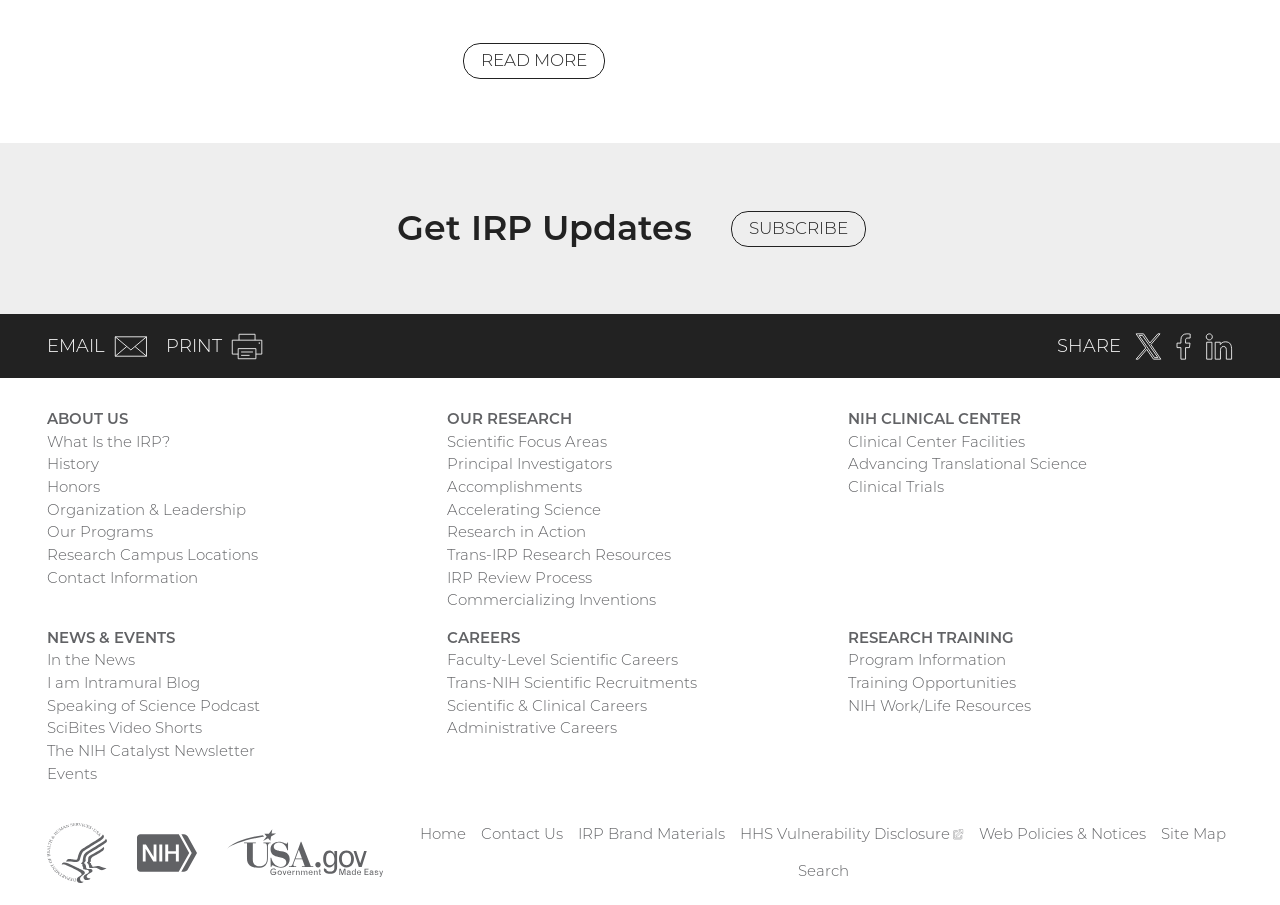Give a one-word or phrase response to the following question: How many links are available under the OUR RESEARCH section?

Seven